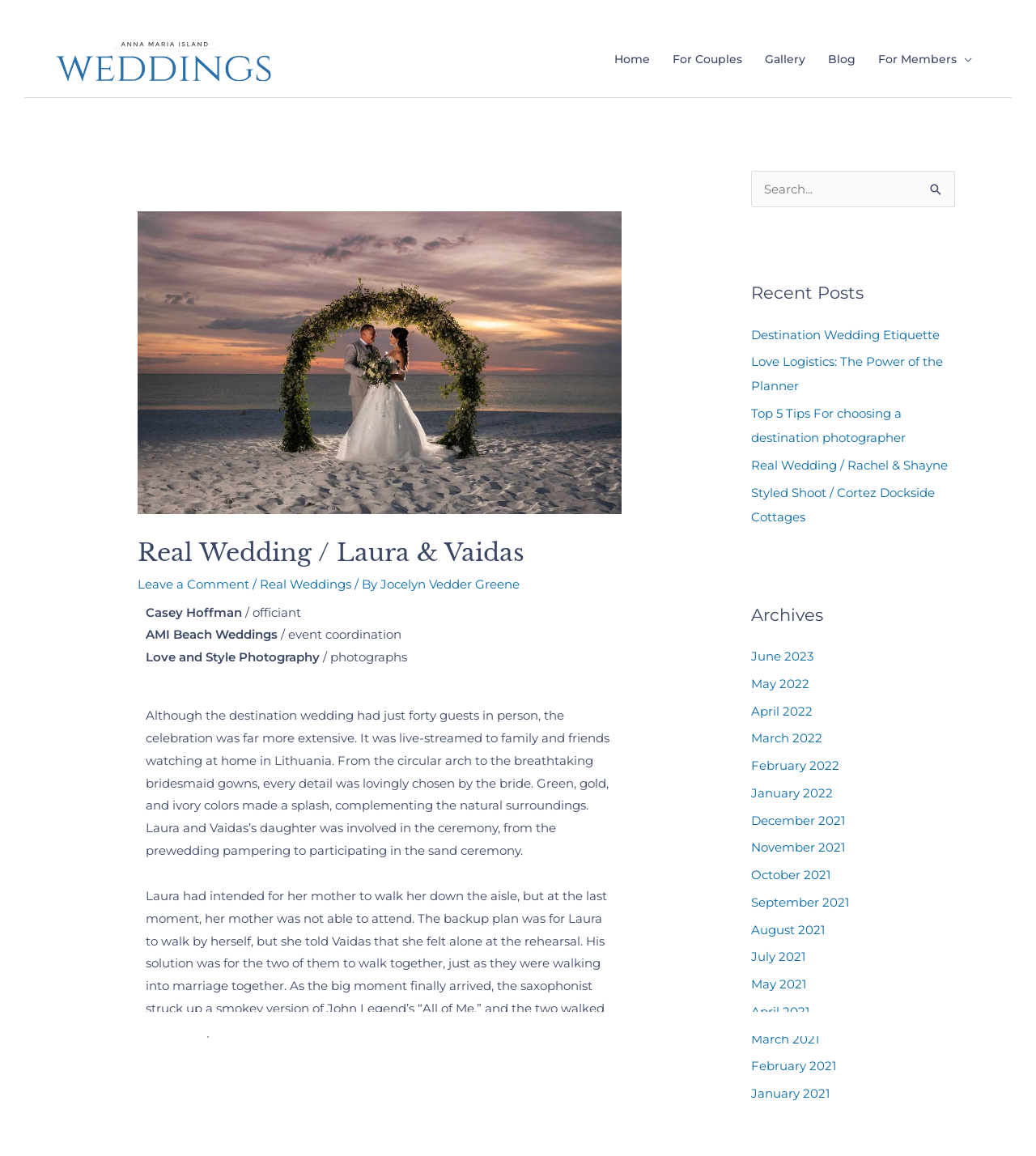Give a concise answer of one word or phrase to the question: 
What is the color scheme of the wedding?

Green, gold, and ivory